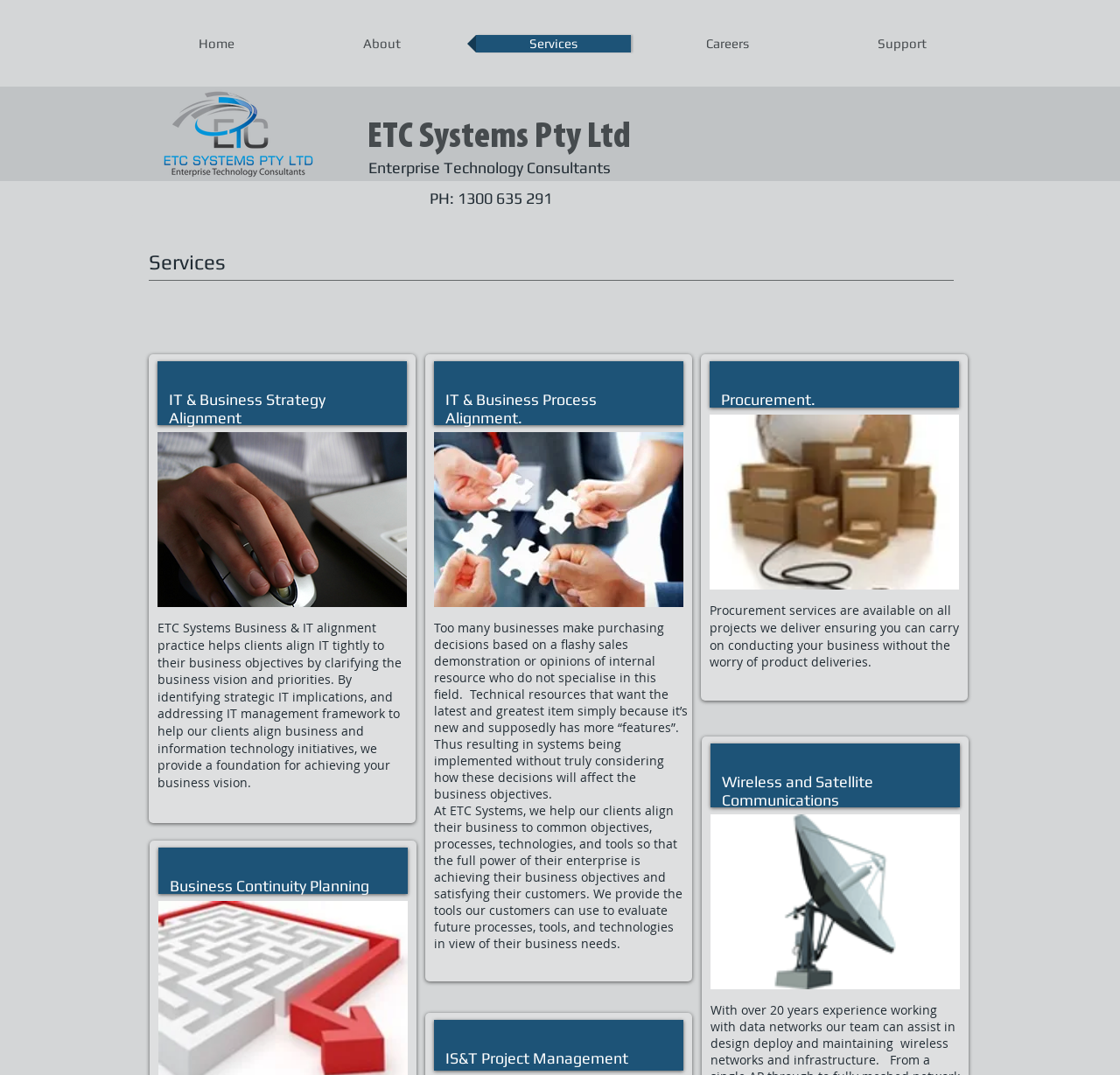What is the phone number?
Answer the question with just one word or phrase using the image.

1300 635 291